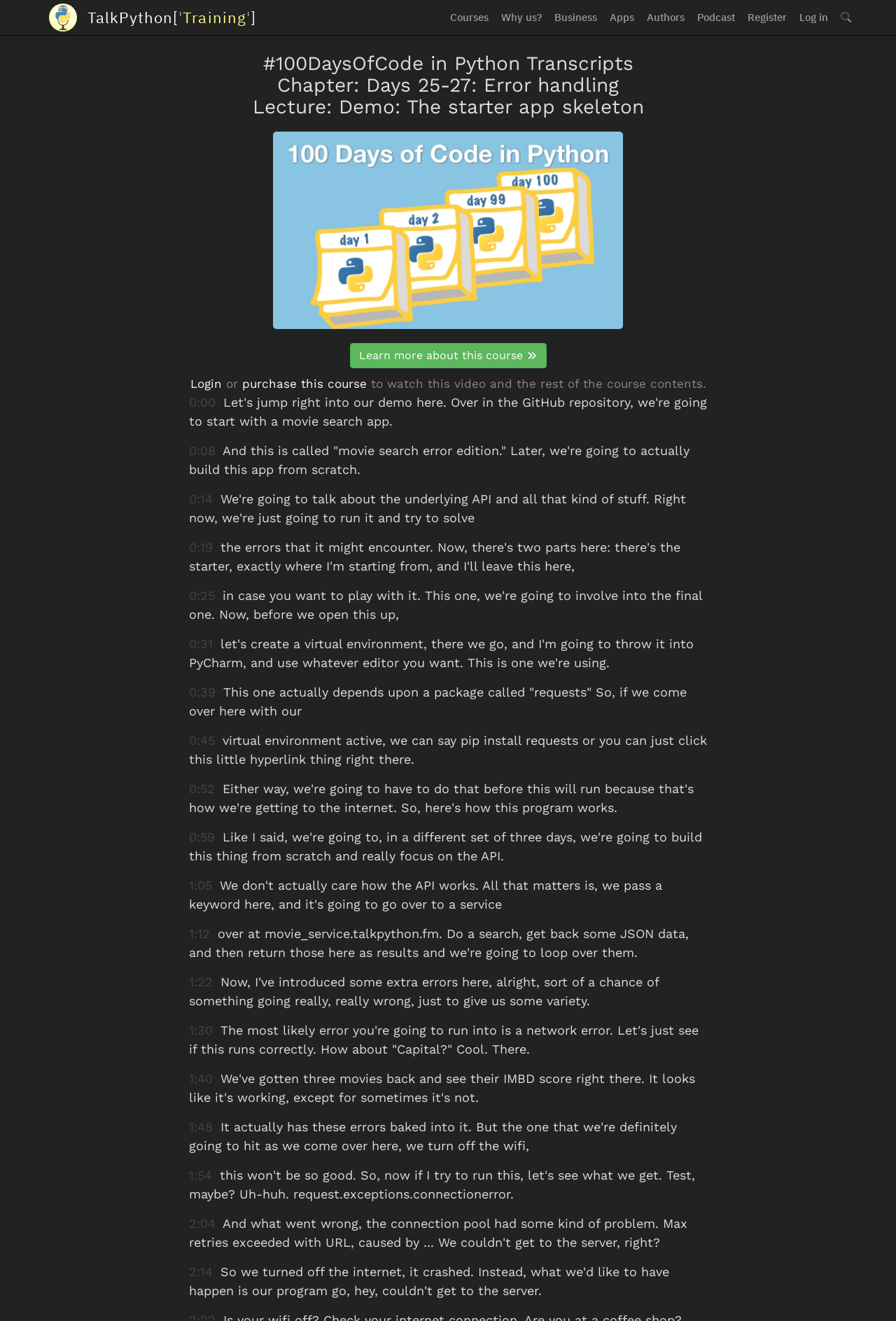How many timestamps are there in the transcript?
Answer the question in a detailed and comprehensive manner.

By counting the StaticText elements with timestamp formats (e.g., '0:00', '0:08', etc.), I found a total of 20 timestamps in the transcript.